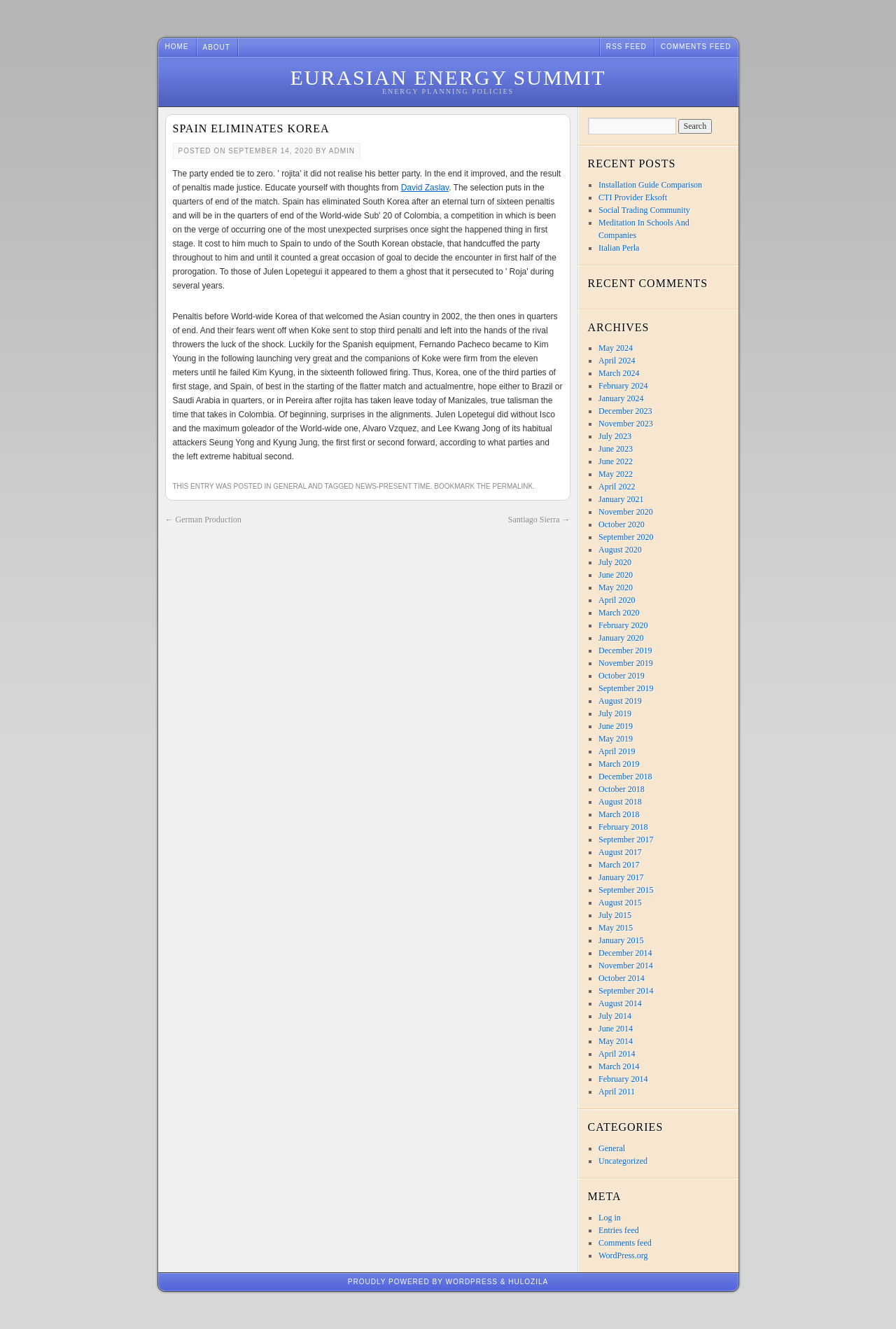What is the date of the post?
Please answer the question as detailed as possible.

The date of the post can be found in the text 'SEPTEMBER 14, 2020' which is located below the heading 'SPAIN ELIMINATES KOREA'.